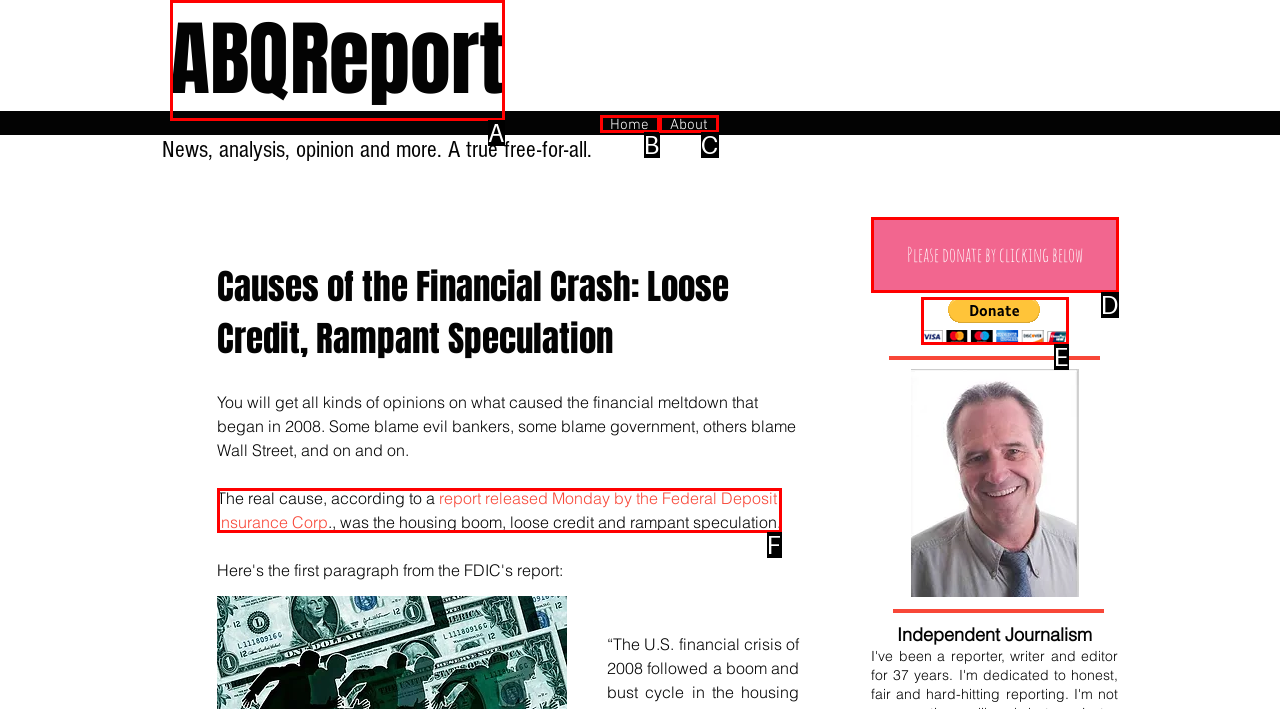Determine which HTML element best suits the description: parent_node: MAIN LINKS. Reply with the letter of the matching option.

None